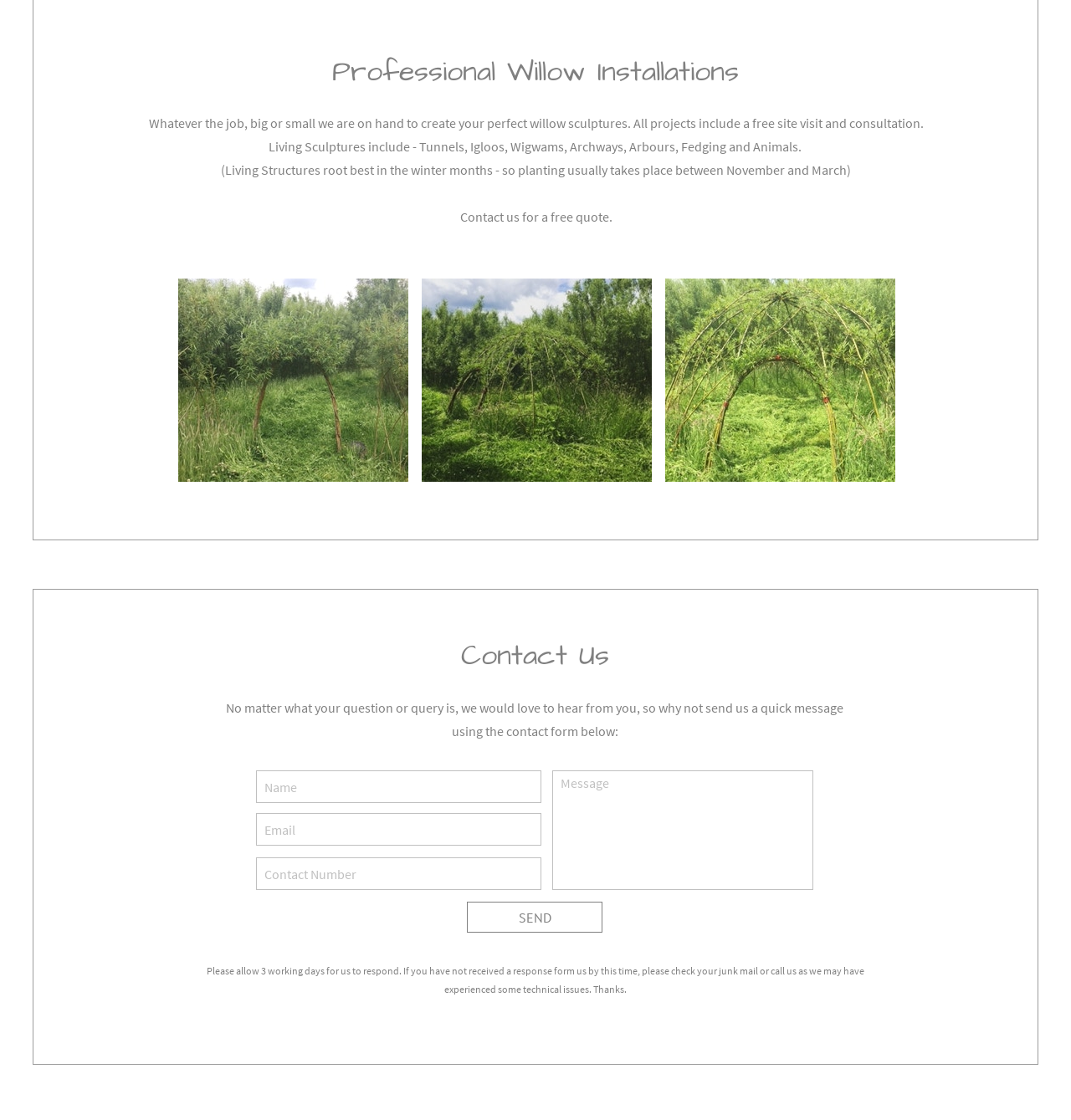What type of sculptures does the company create?
Using the image, provide a concise answer in one word or a short phrase.

Willow sculptures